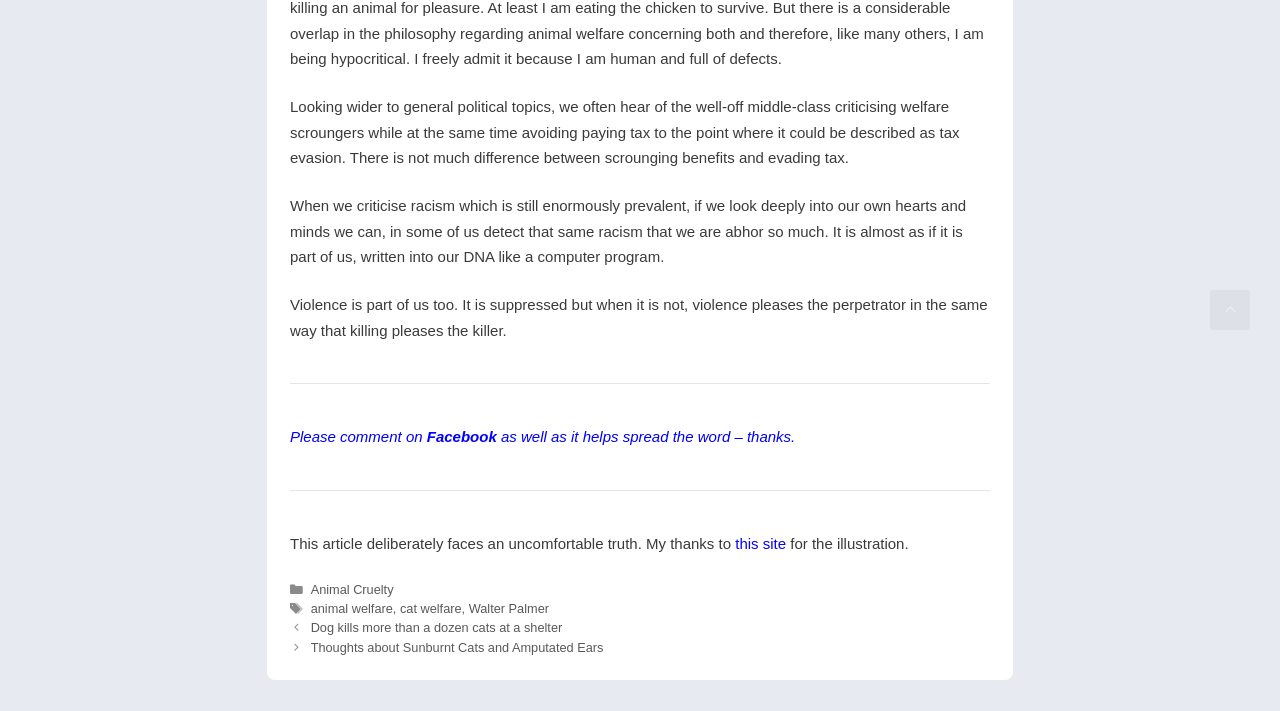Find the bounding box coordinates of the element to click in order to complete this instruction: "Click on the link to read about animal cruelty". The bounding box coordinates must be four float numbers between 0 and 1, denoted as [left, top, right, bottom].

[0.243, 0.819, 0.307, 0.84]